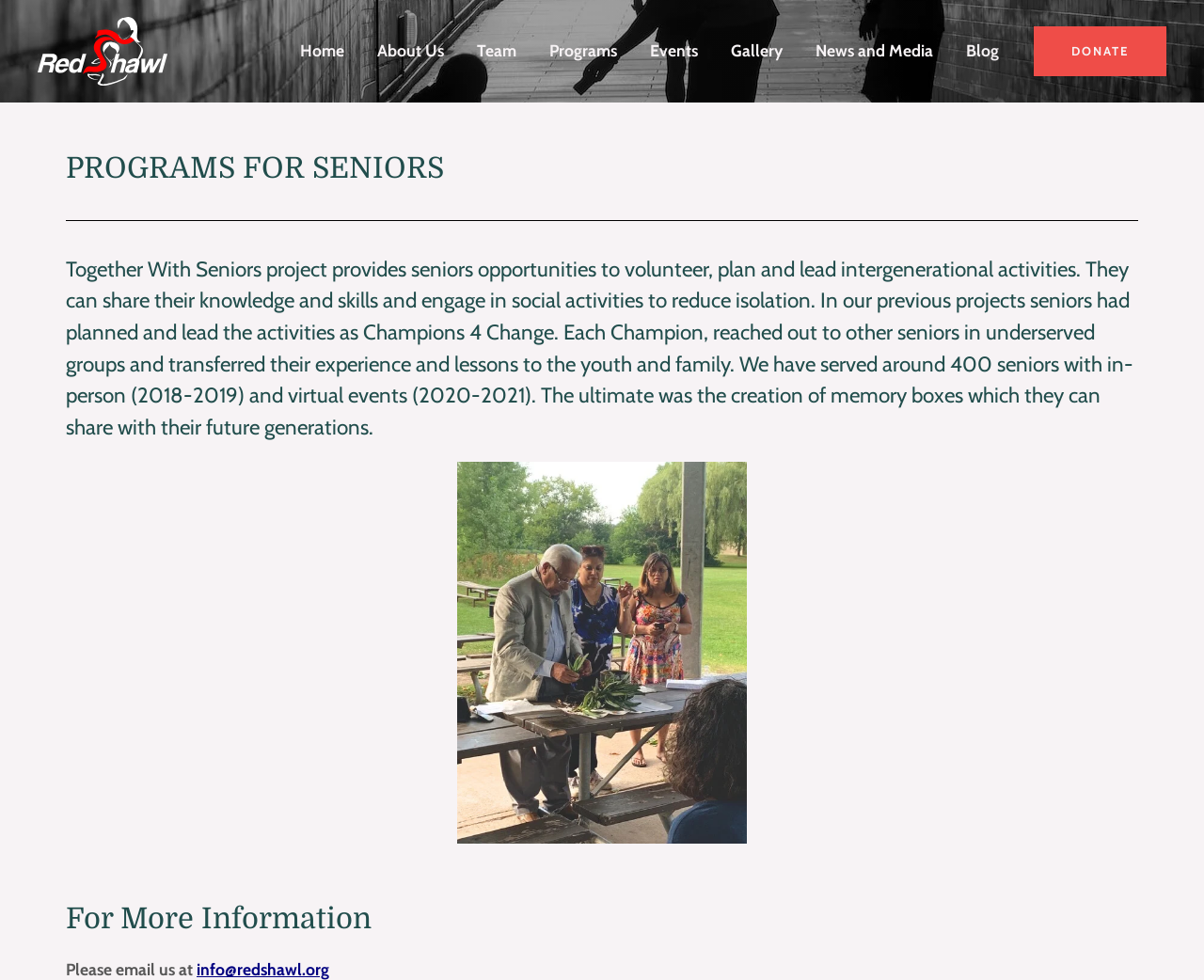Using the element description alt="RedShawl Women's Organization", predict the bounding box coordinates for the UI element. Provide the coordinates in (top-left x, top-left y, bottom-right x, bottom-right y) format with values ranging from 0 to 1.

[0.031, 0.04, 0.139, 0.06]